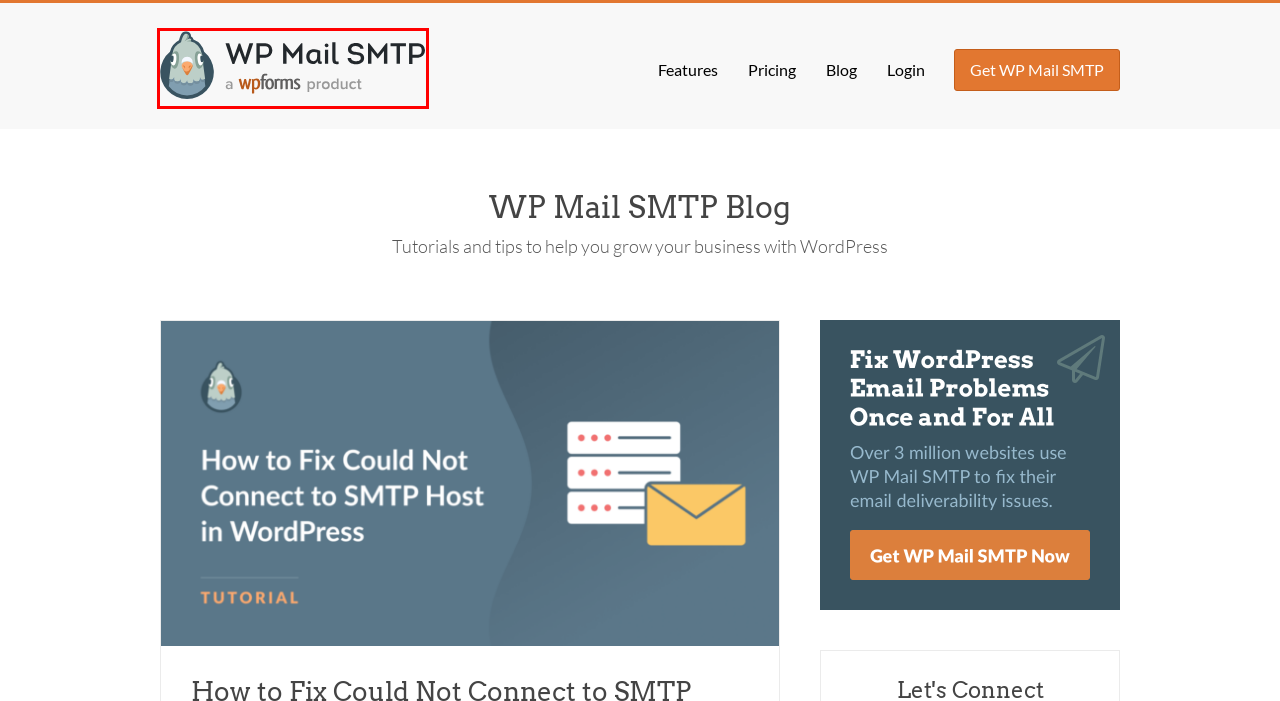Look at the screenshot of a webpage with a red bounding box and select the webpage description that best corresponds to the new page after clicking the element in the red box. Here are the options:
A. WP Mail SMTP Blog - WP Mail SMTP
B. How to Fix 'Be Careful With This Message' Error in Gmail (2024)
C. WP Mail SMTP Pricing - #1 Choice for WordPress Users
D. SendLayer - WP Mail SMTP
E. WP Mail SMTP Pro - #1 WordPress SMTP Plugin in the World
F. How to Disable WordPress Email Notifications (Easiest Way)
G. Account Log In - WP Mail SMTP
H. WP Mail SMTP Features - WP Mail SMTP

E